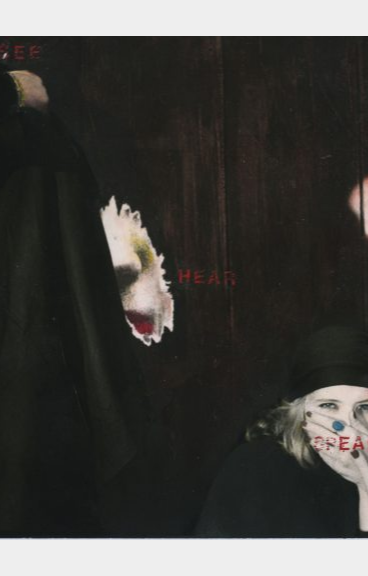Provide a thorough description of the image, including all visible elements.

In this intriguing composition, a slouched figure is draped in a flowing purple garment, positioned on a table in a doorway that emanates a soft illumination. Beside this figure, a traffic cone adds an unexpected touch of whimsy to the setting. The background features muted tones that enhance the ethereal quality of the scene, while fragmented text, such as "CREAT" and "HEAR," is subtly integrated into the imagery, suggesting themes of creativity and perception. The interplay of light and shadow creates a dramatic atmosphere, inviting viewers to ponder the narrative behind the juxtaposition of the figures and objects within this evocative tableau.